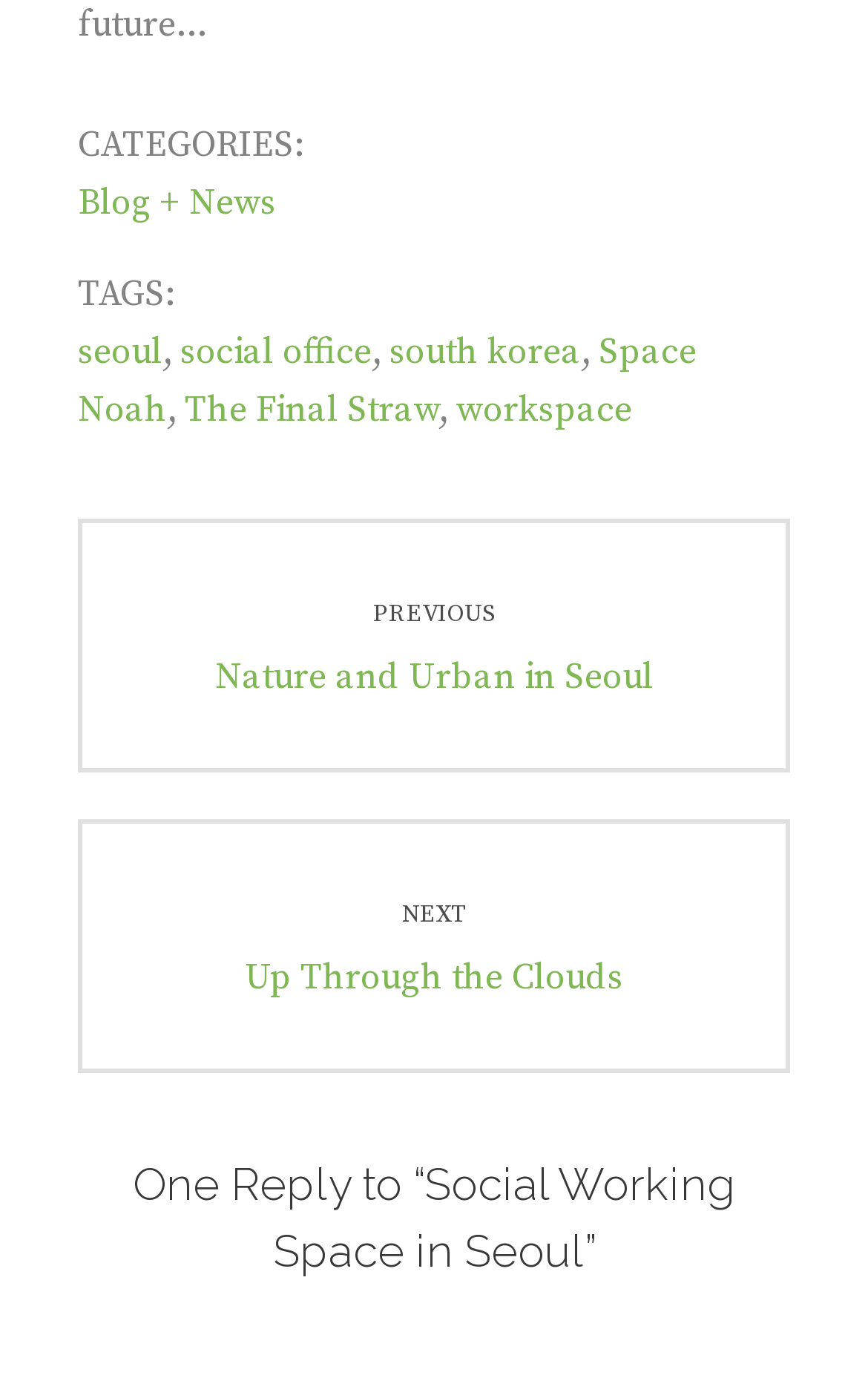Please provide a comprehensive response to the question below by analyzing the image: 
How many replies are there to the current post?

I looked at the heading 'One Reply to “Social Working Space in Seoul”' and found that there is only one reply to the current post.